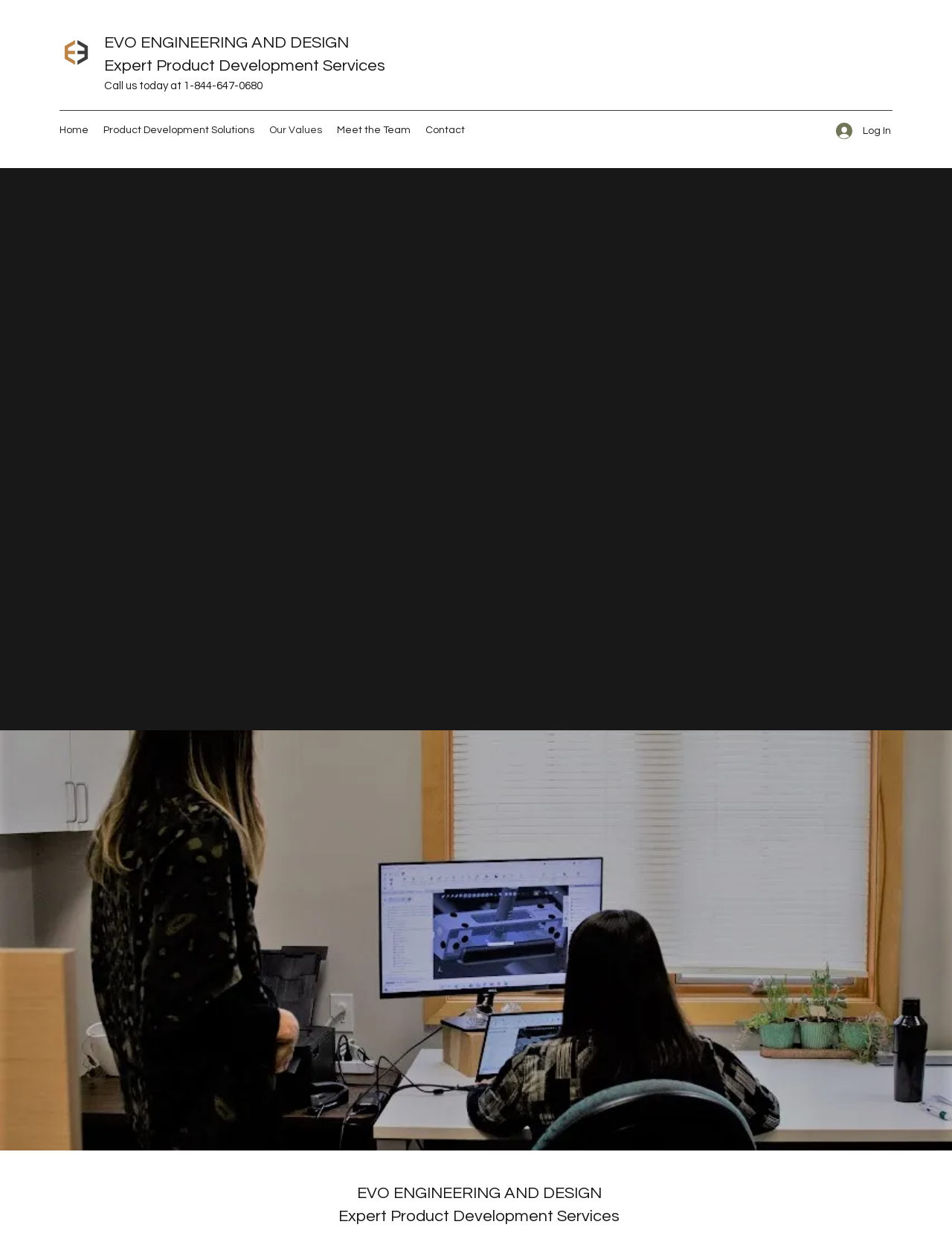How many navigation links are there?
Refer to the screenshot and deliver a thorough answer to the question presented.

The navigation links can be found in the top section of the webpage, where there are five links: 'Home', 'Product Development Solutions', 'Our Values', 'Meet the Team', and 'Contact'.